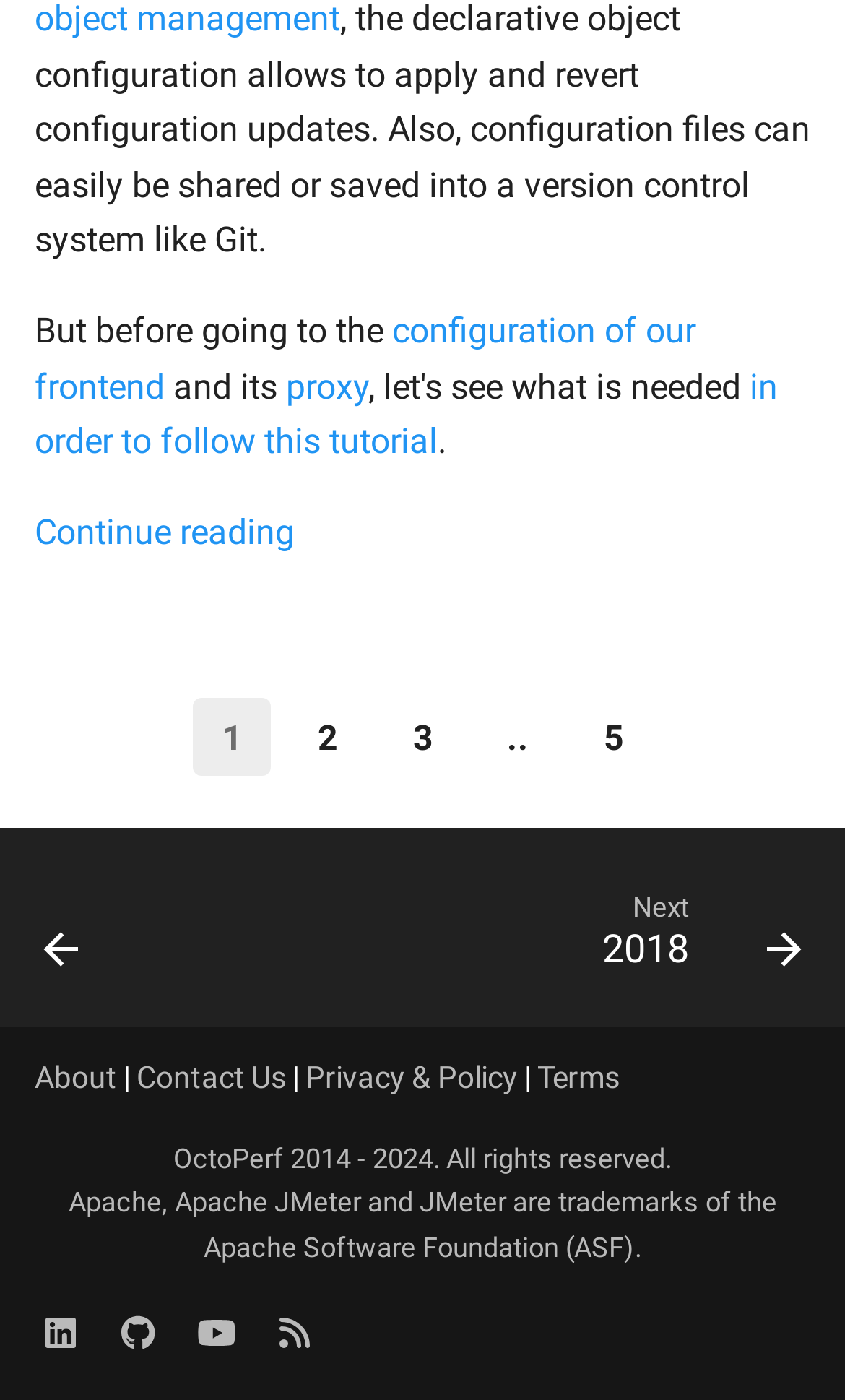Identify the bounding box coordinates of the specific part of the webpage to click to complete this instruction: "Visit OctoPerf on Github".

[0.123, 0.926, 0.205, 0.975]